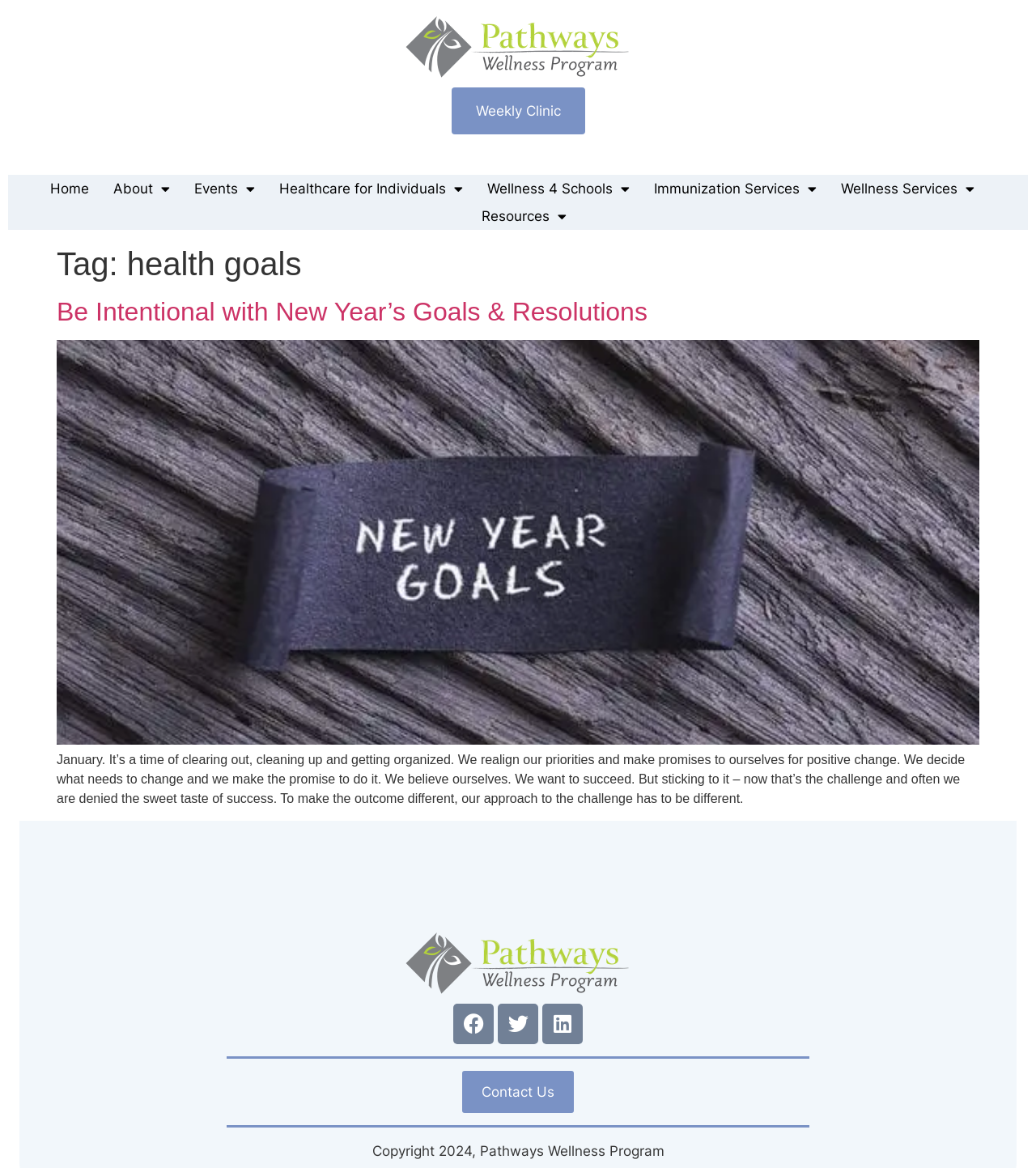Please locate the bounding box coordinates of the region I need to click to follow this instruction: "Click on the 'Weekly Clinic' link".

[0.436, 0.075, 0.564, 0.115]